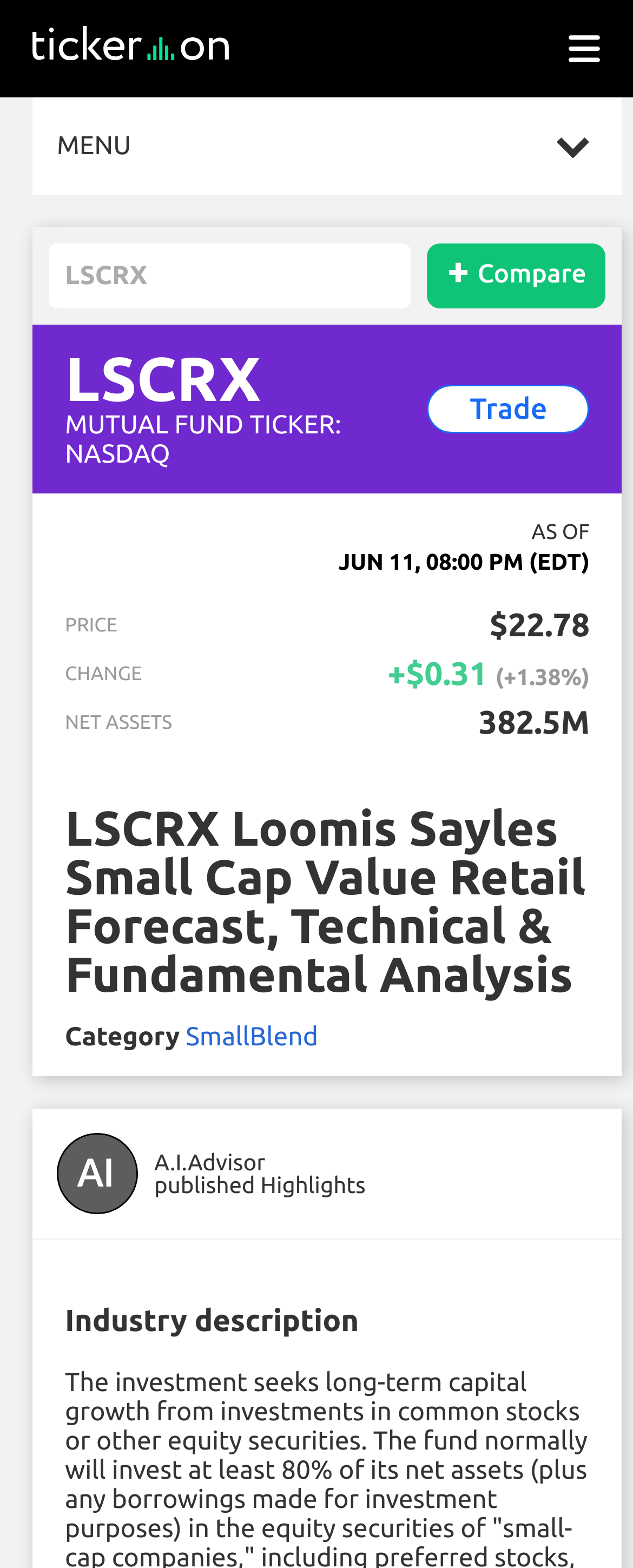Using the information in the image, could you please answer the following question in detail:
What is the current price of LSCRX?

The current price of LSCRX can be found in the section that displays the mutual fund's details, where it is stated as '$22.78'.